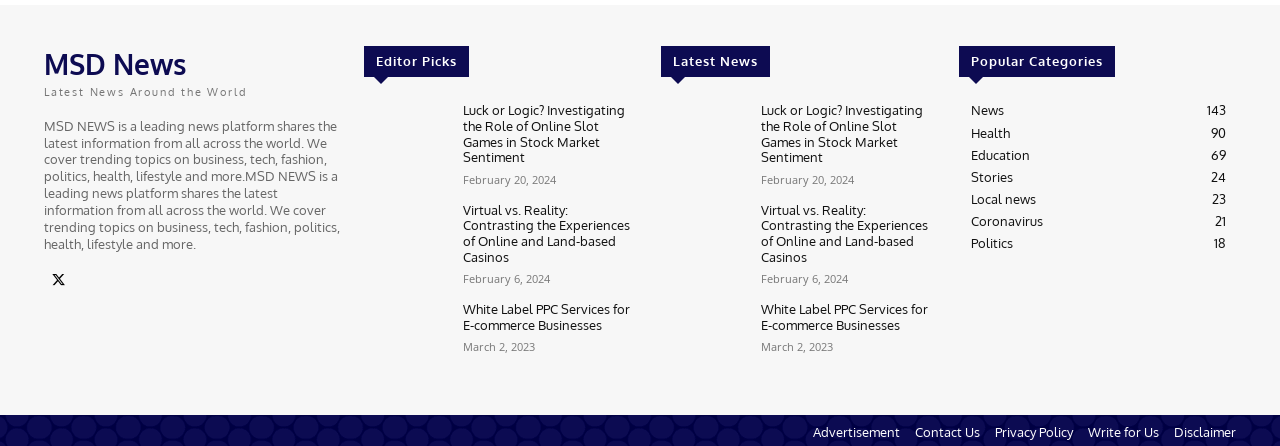Bounding box coordinates are specified in the format (top-left x, top-left y, bottom-right x, bottom-right y). All values are floating point numbers bounded between 0 and 1. Please provide the bounding box coordinate of the region this sentence describes: Recycle for Bridgend website

None